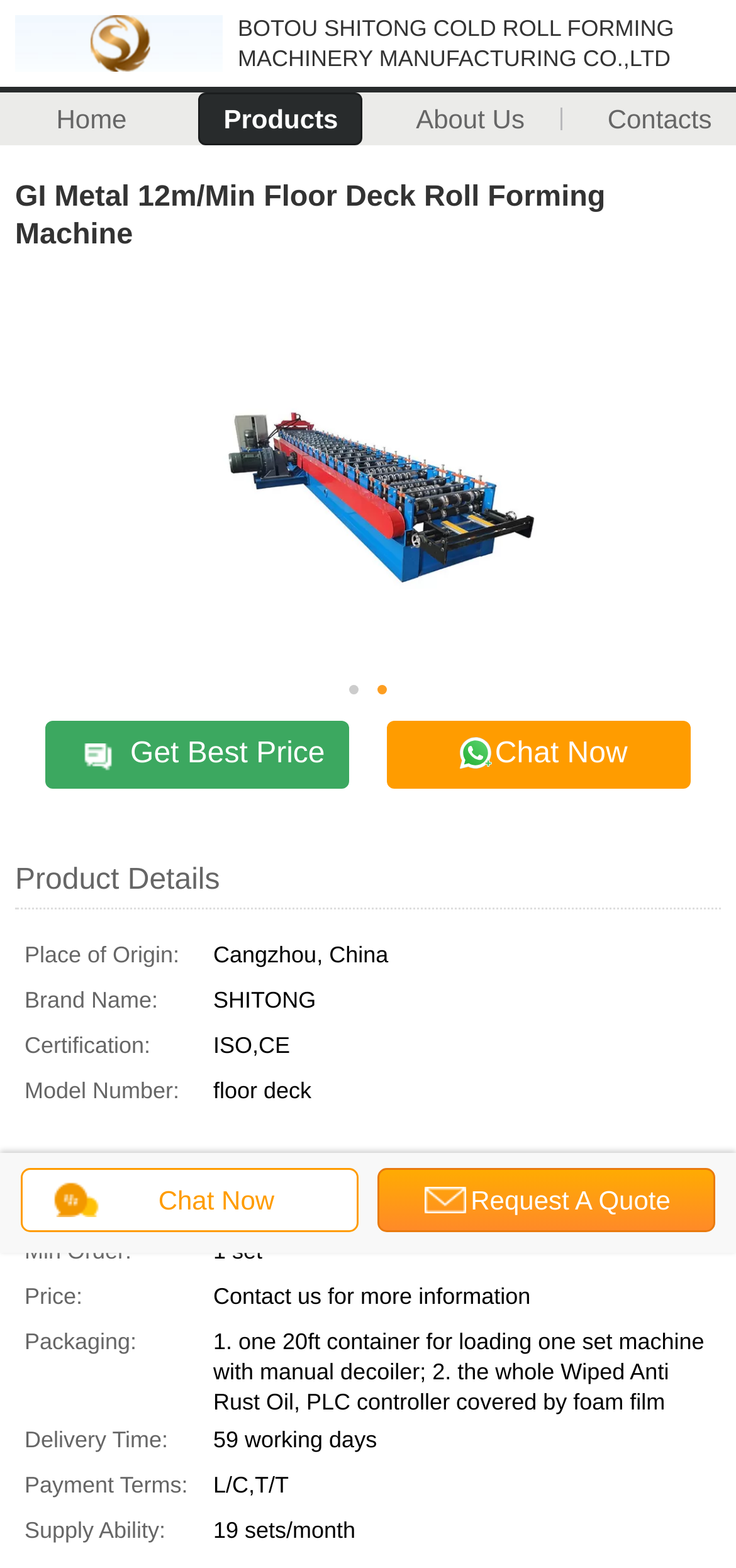Predict the bounding box coordinates of the area that should be clicked to accomplish the following instruction: "View the product details". The bounding box coordinates should consist of four float numbers between 0 and 1, i.e., [left, top, right, bottom].

[0.021, 0.552, 0.299, 0.572]